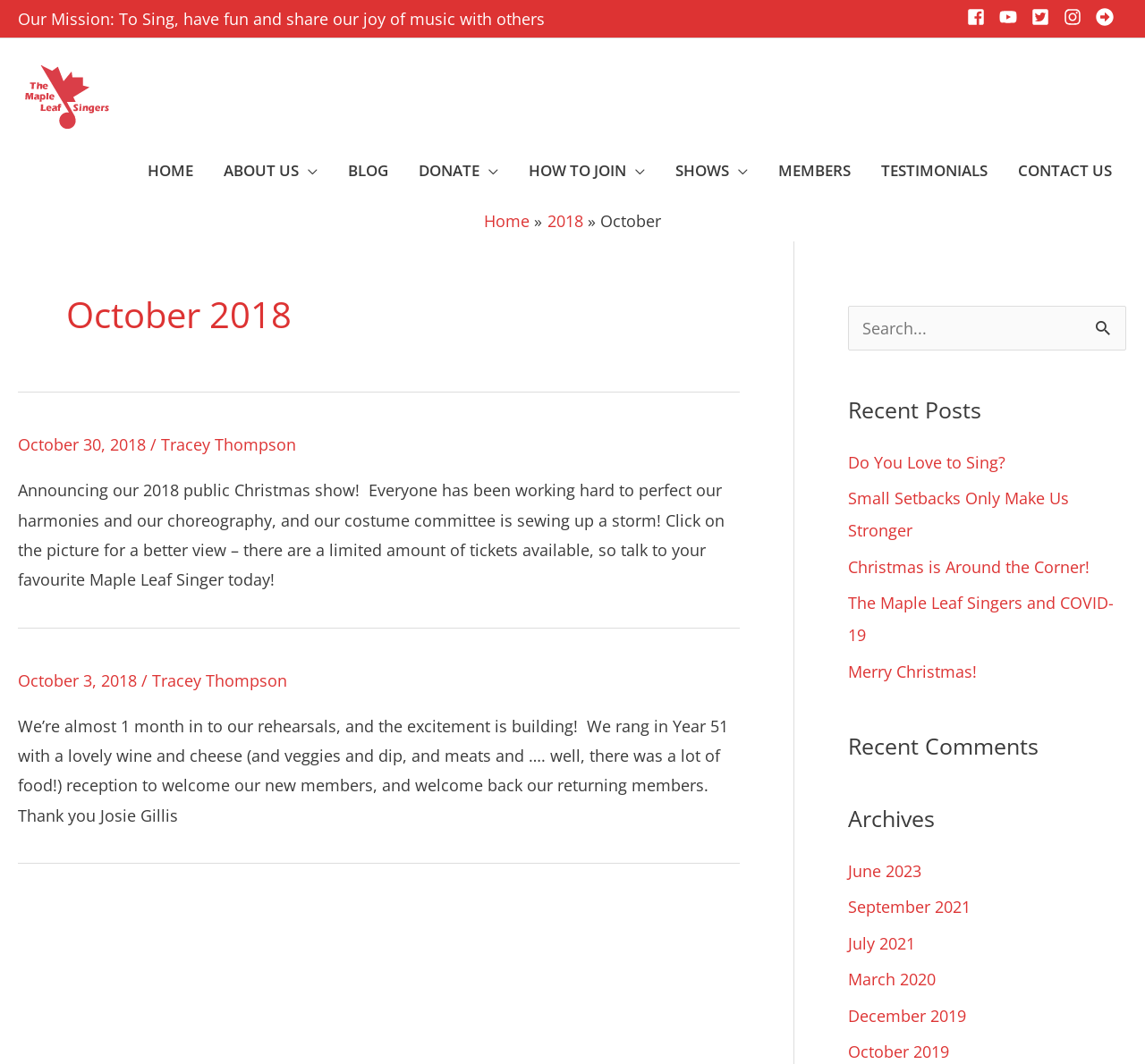Answer the question using only one word or a concise phrase: How many recent posts are listed?

5